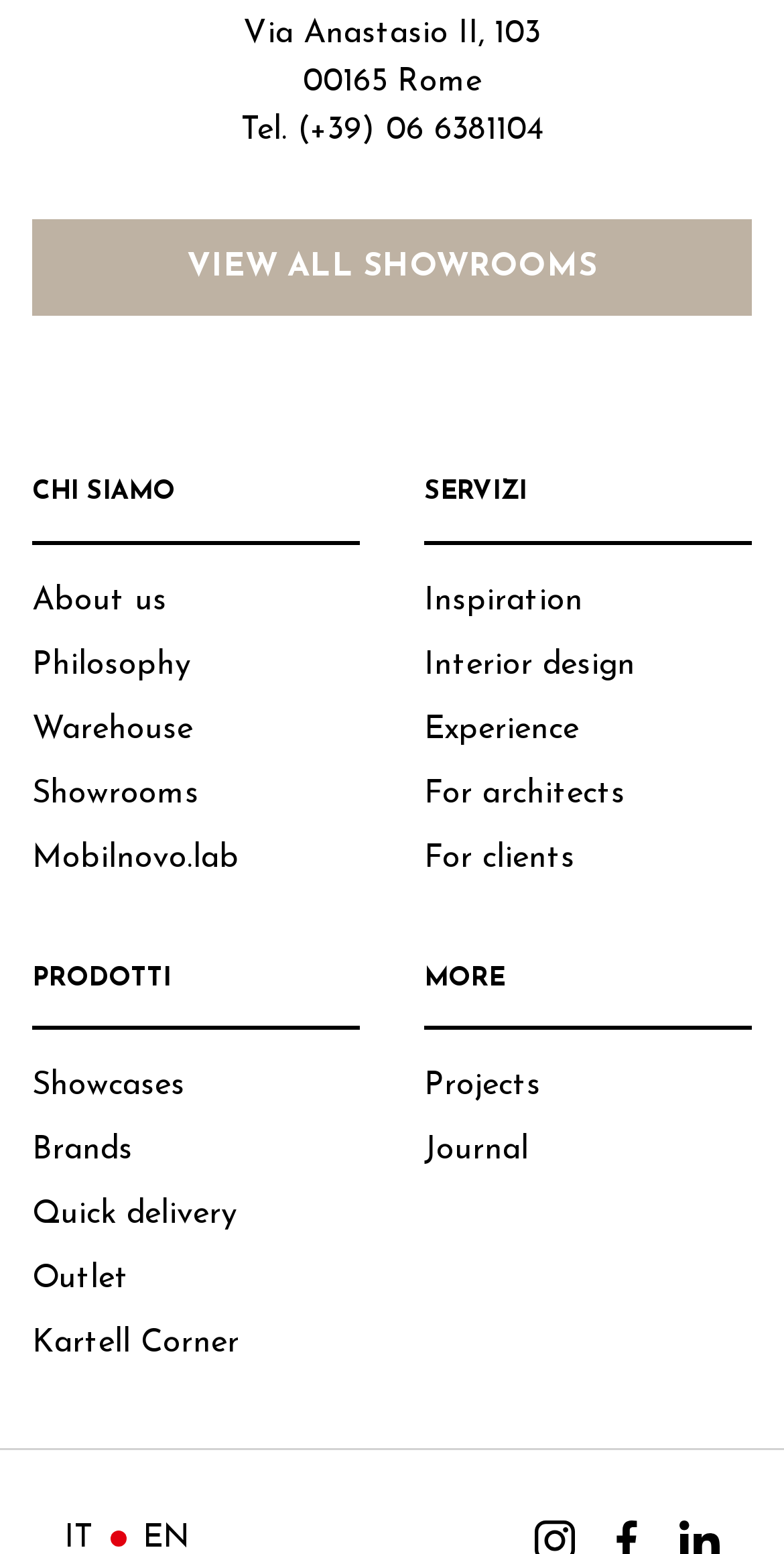How many links are there in the 'SERVIZI' menu?
Please provide a comprehensive answer based on the details in the screenshot.

The 'SERVIZI' menu has five links, which are 'Inspiration', 'Interior design', 'Experience', 'For architects', and 'For clients'. These links are listed underneath the 'SERVIZI' heading.